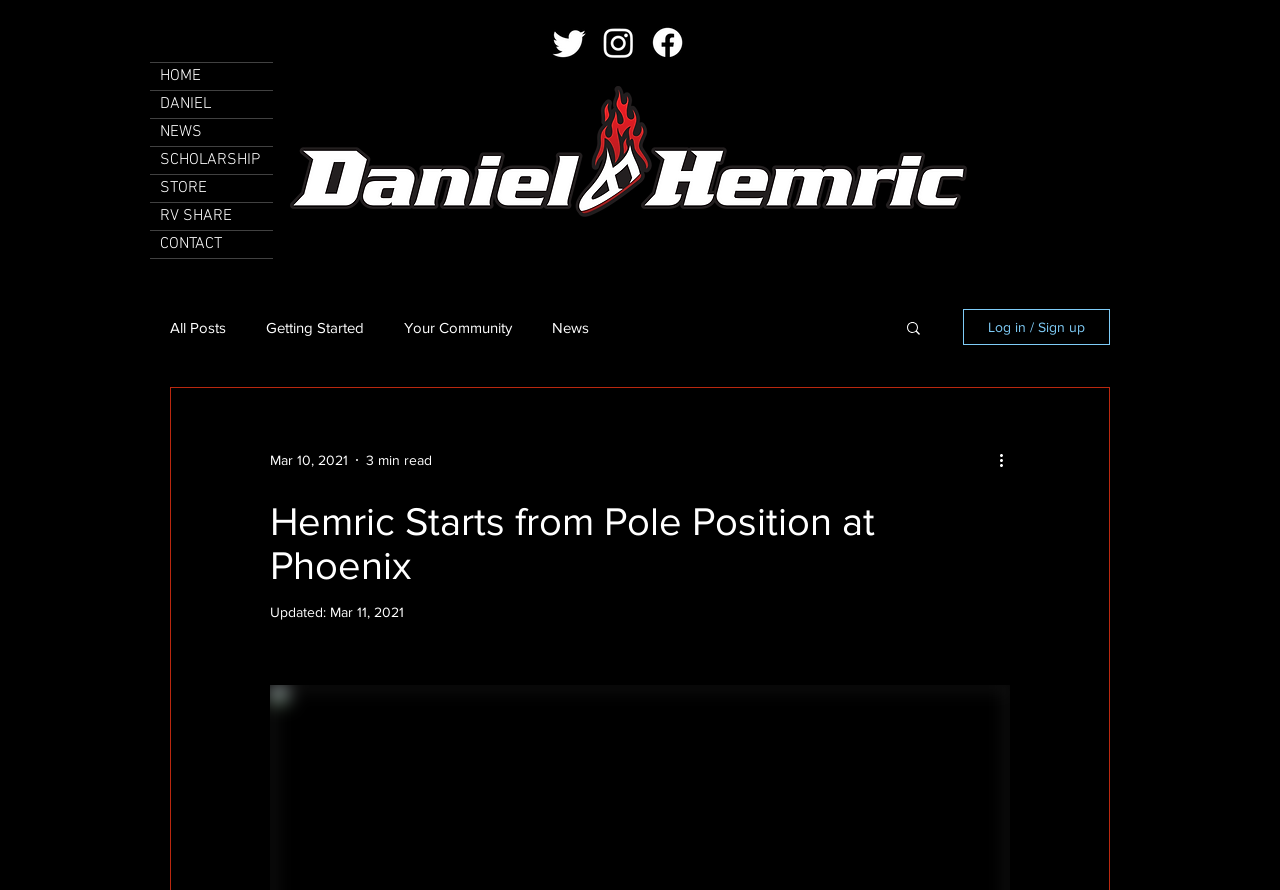Find the bounding box coordinates of the element to click in order to complete the given instruction: "View more actions."

[0.778, 0.503, 0.797, 0.53]